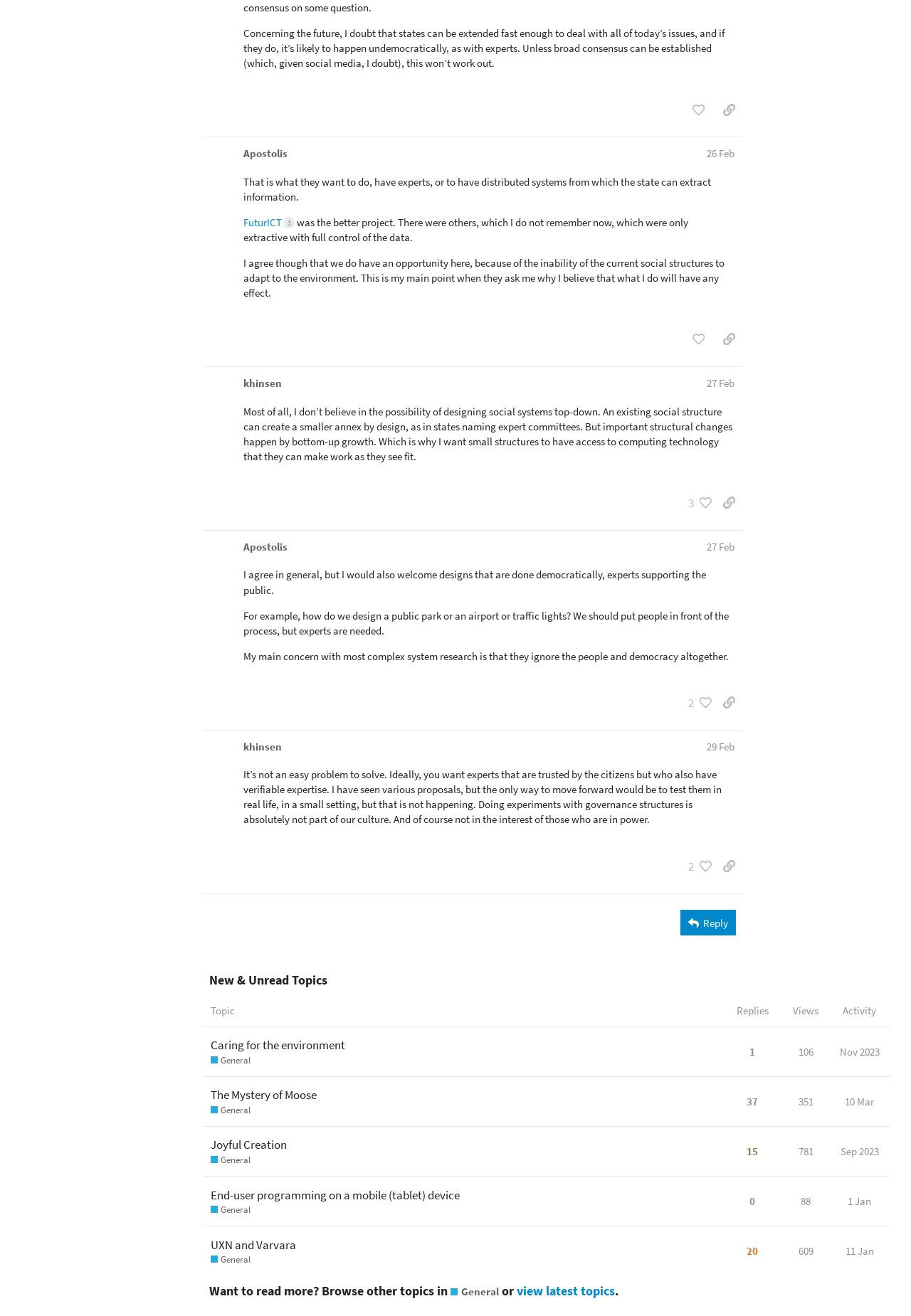Indicate the bounding box coordinates of the element that needs to be clicked to satisfy the following instruction: "sort by replies". The coordinates should be four float numbers between 0 and 1, i.e., [left, top, right, bottom].

[0.808, 0.763, 0.844, 0.773]